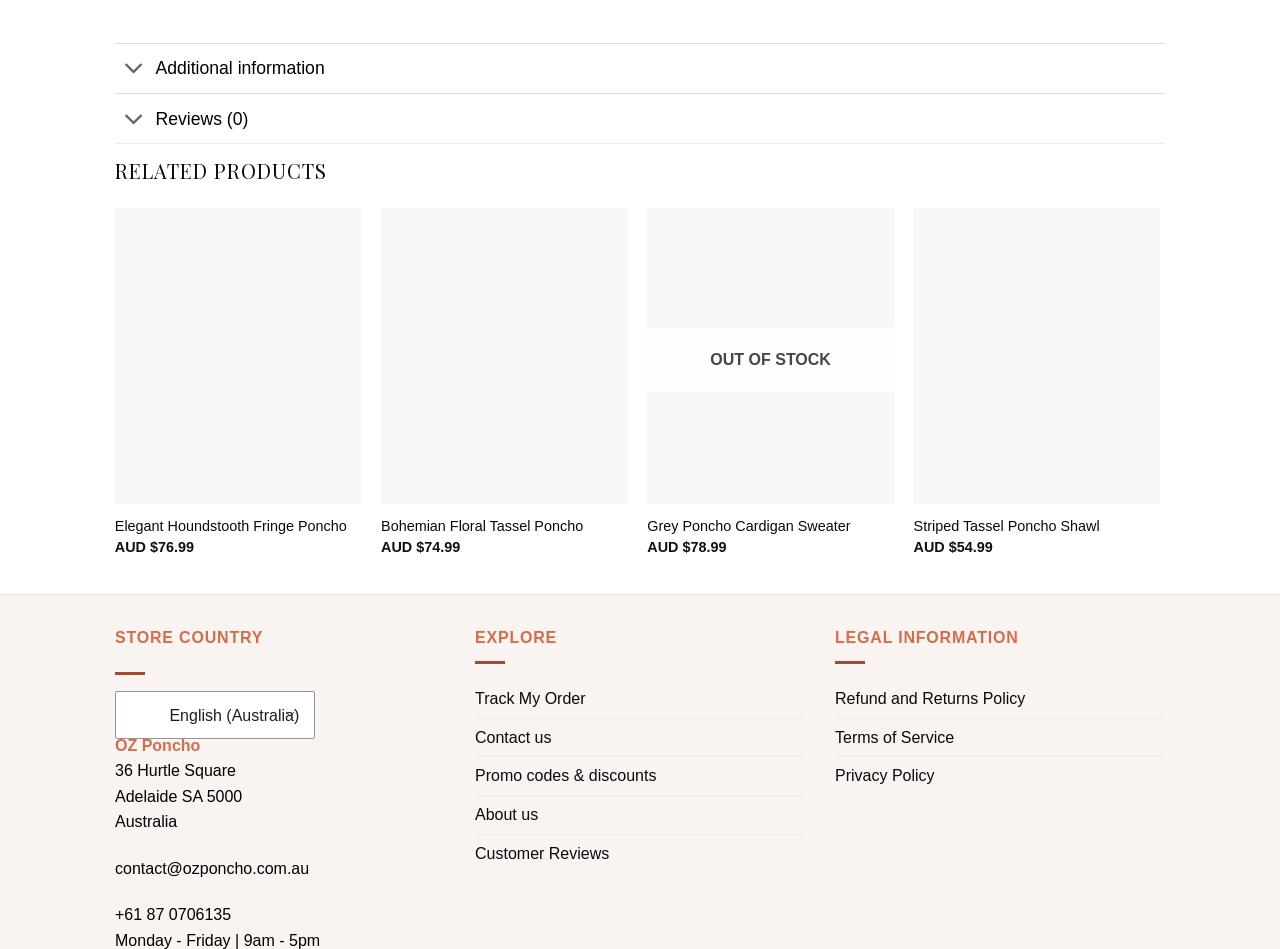Locate the coordinates of the bounding box for the clickable region that fulfills this instruction: "Contact us".

[0.371, 0.757, 0.431, 0.797]